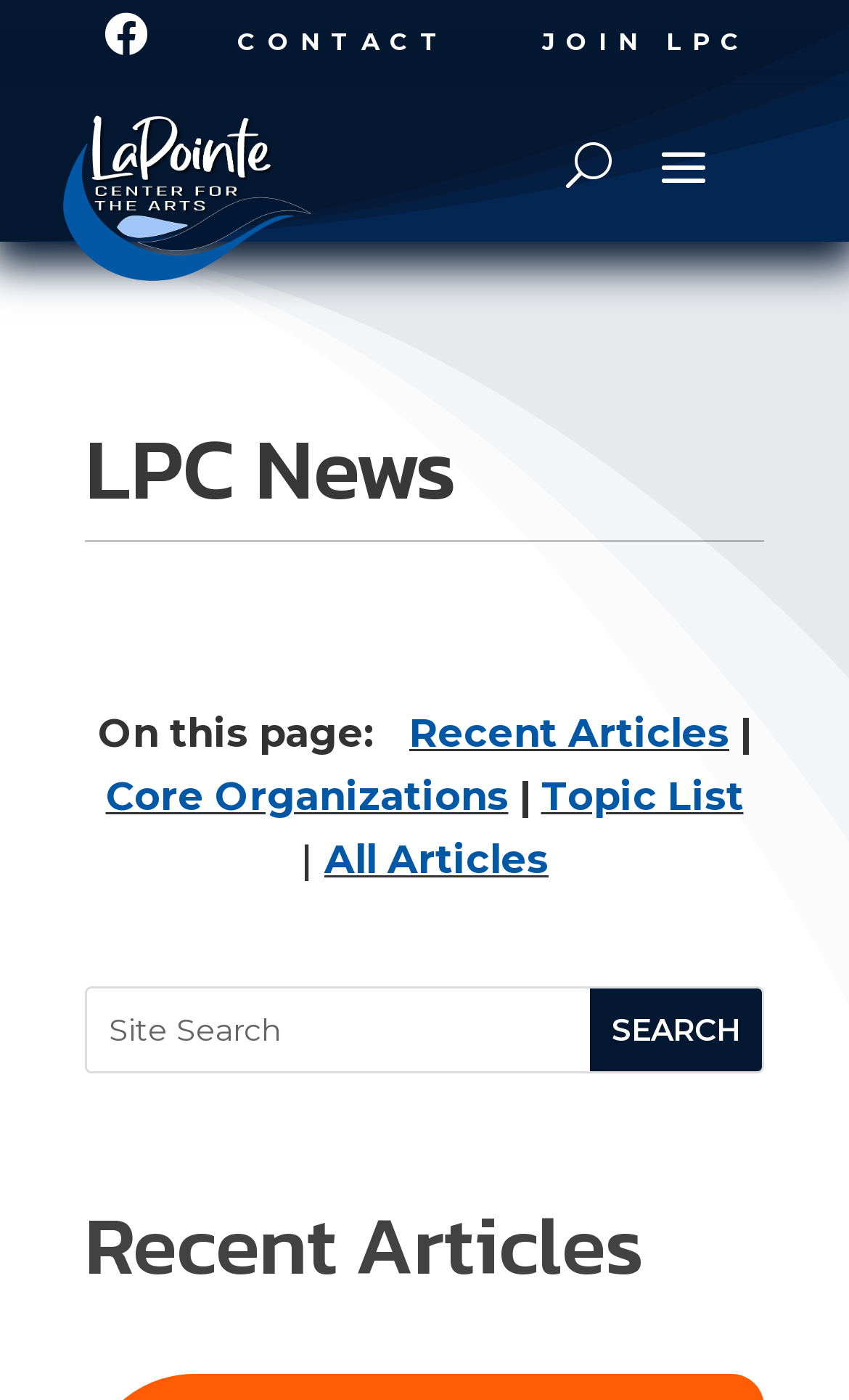Use a single word or phrase to answer this question: 
What is the purpose of the button with the 'U' icon?

Unknown